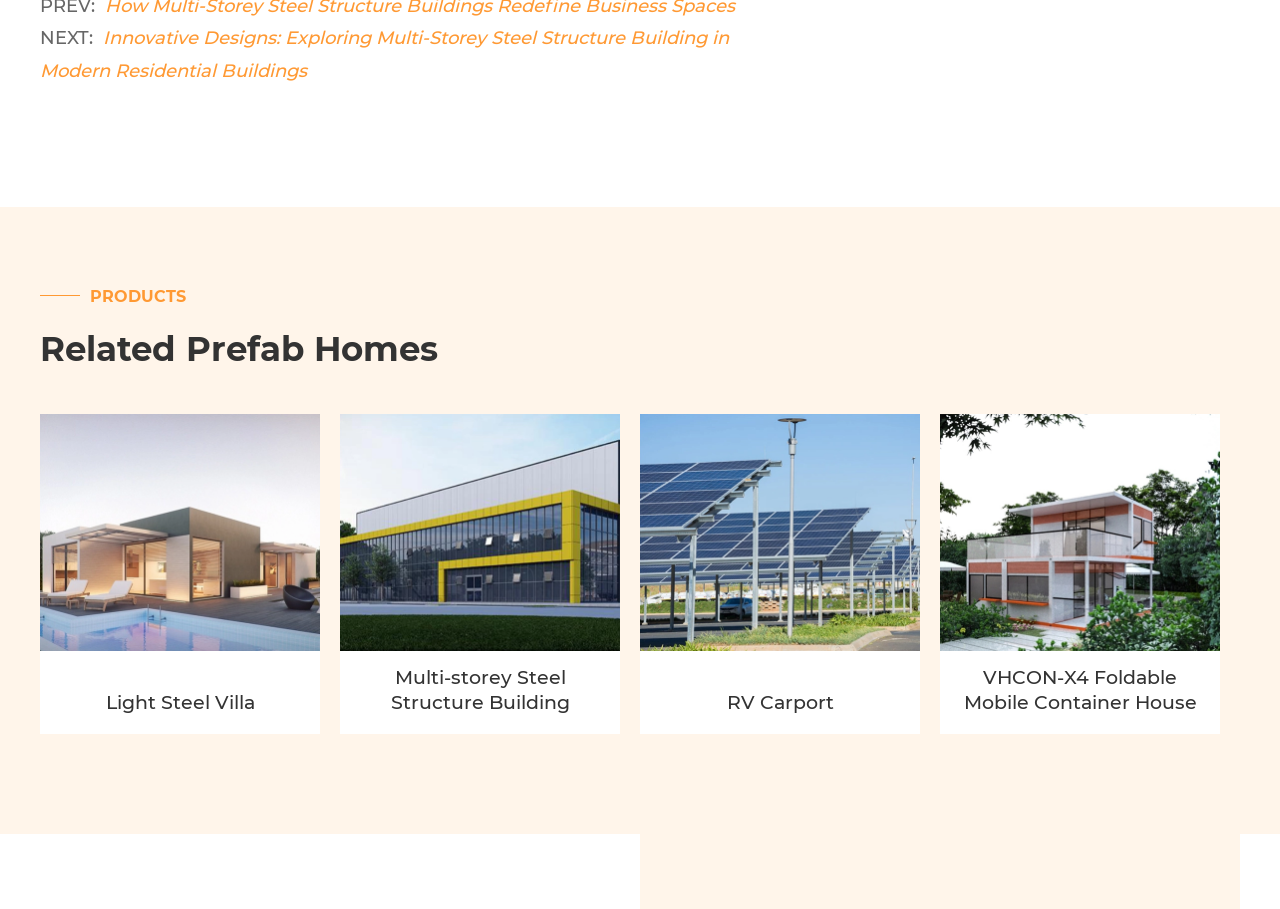Please identify the coordinates of the bounding box that should be clicked to fulfill this instruction: "Learn about RV Carport".

[0.5, 0.455, 0.719, 0.717]